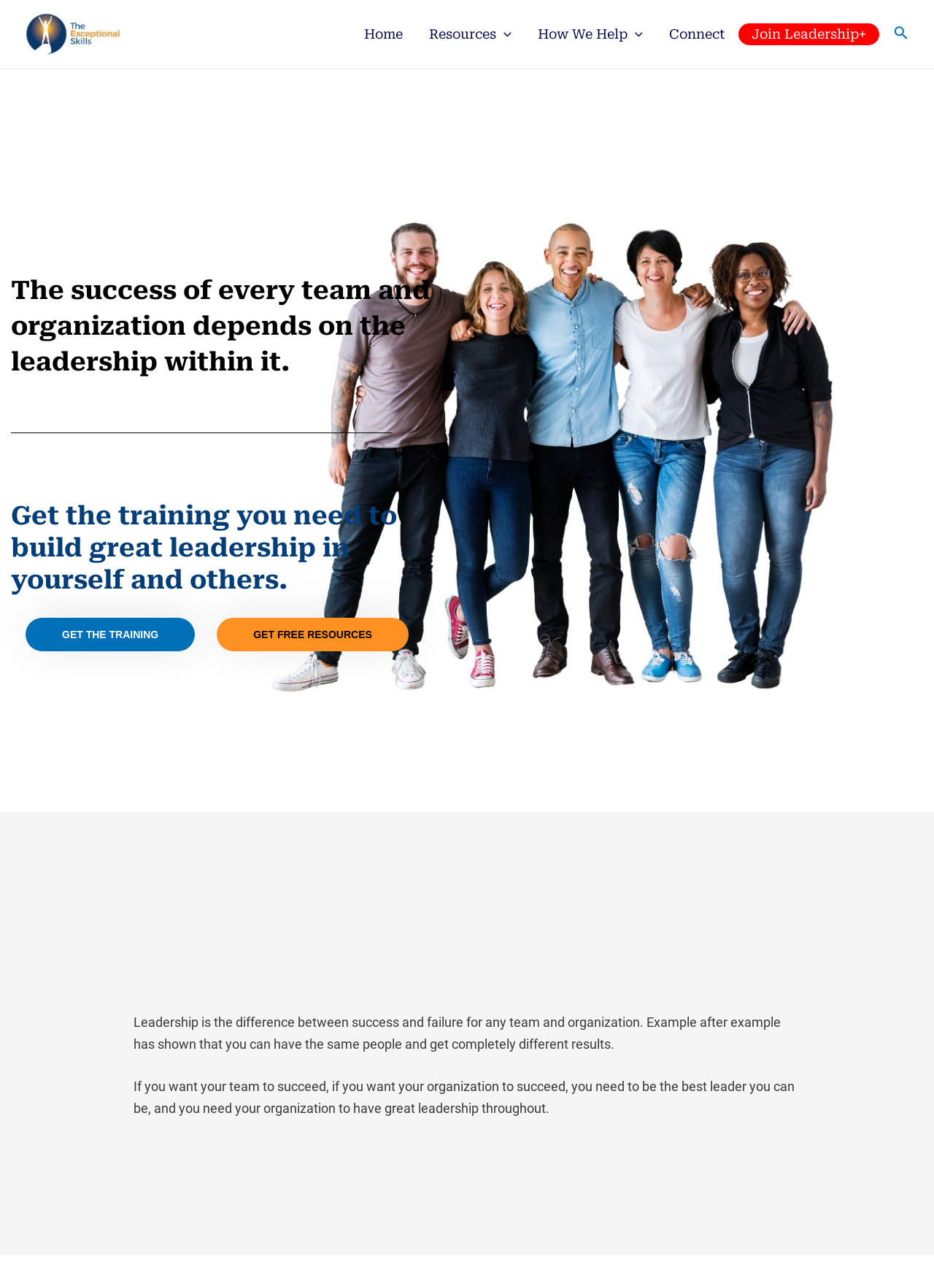What is the relationship between leadership and team/organization success? Please answer the question using a single word or phrase based on the image.

Leadership is crucial for success